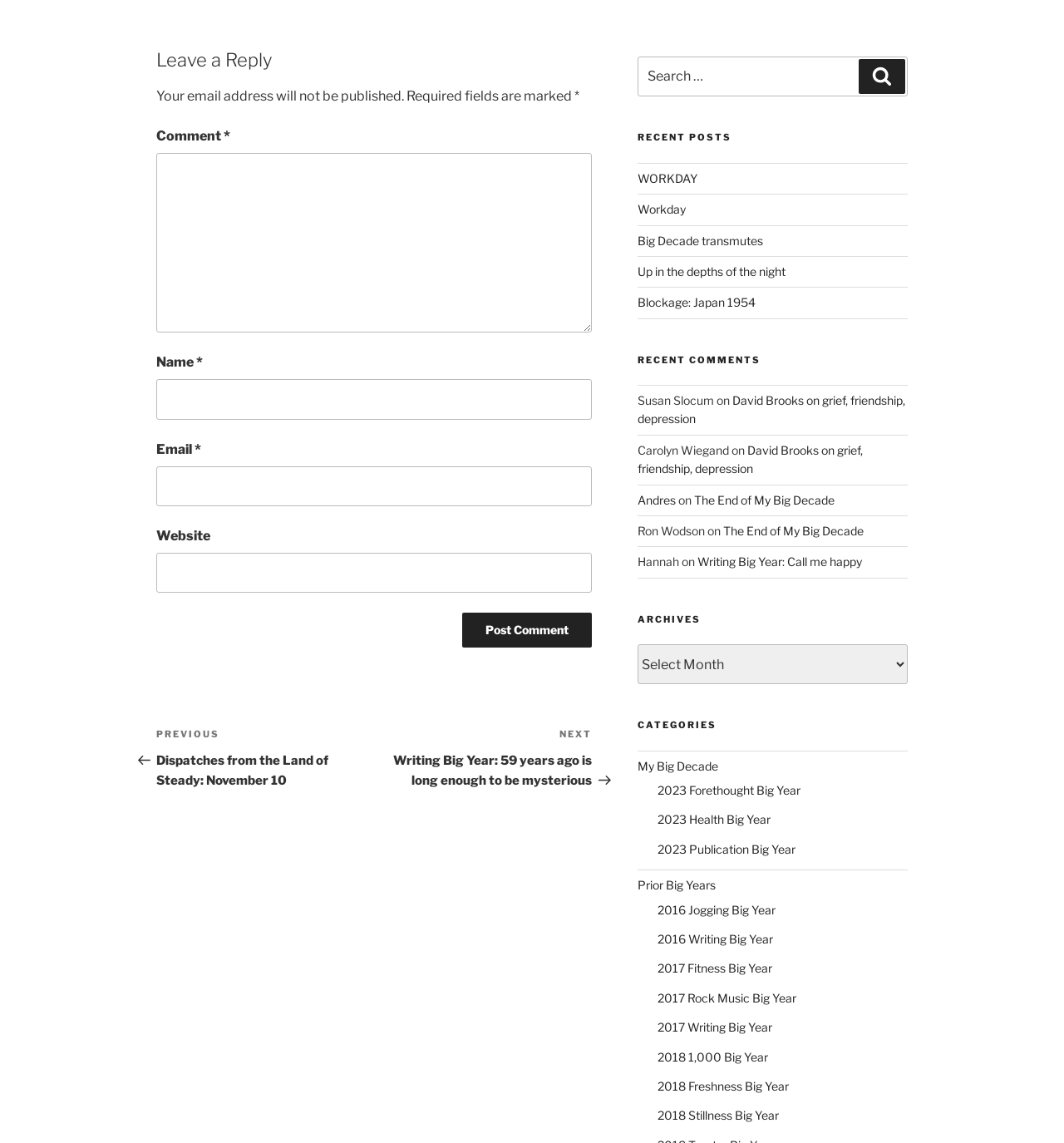Find the bounding box coordinates for the HTML element described in this sentence: "2018 Stillness Big Year". Provide the coordinates as four float numbers between 0 and 1, in the format [left, top, right, bottom].

[0.618, 0.97, 0.732, 0.982]